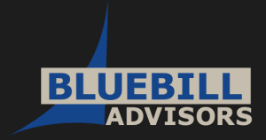What is the background color of the logo?
Please provide a comprehensive answer based on the contents of the image.

The question asks about the background color of the logo. The caption states that the logo is displayed against a dark background, which enhances the visibility of the logo and makes it a striking representation of the firm's identity in the financial advisory sector.